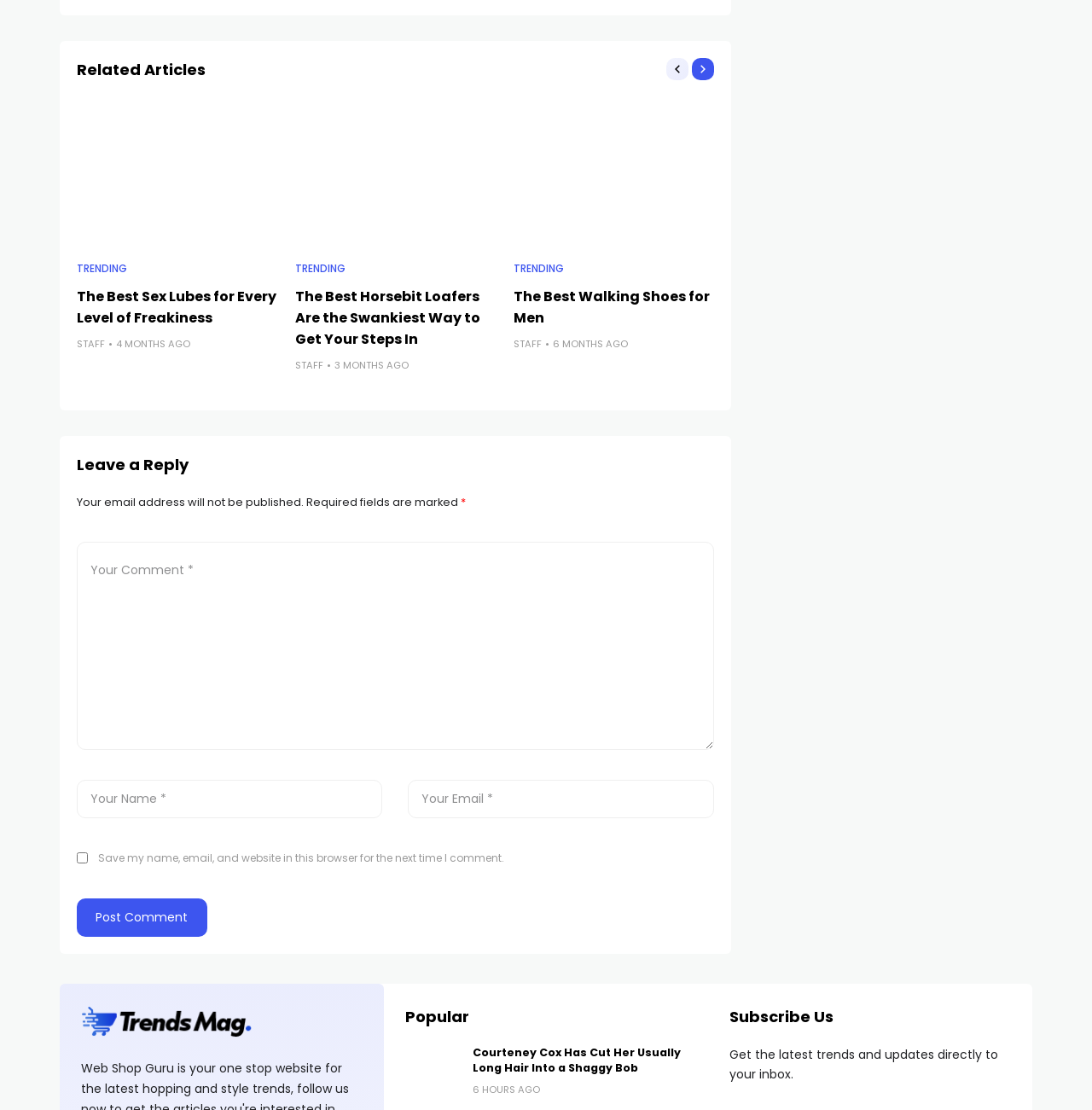What is the category of the second article?
Please use the image to provide a one-word or short phrase answer.

Fashion